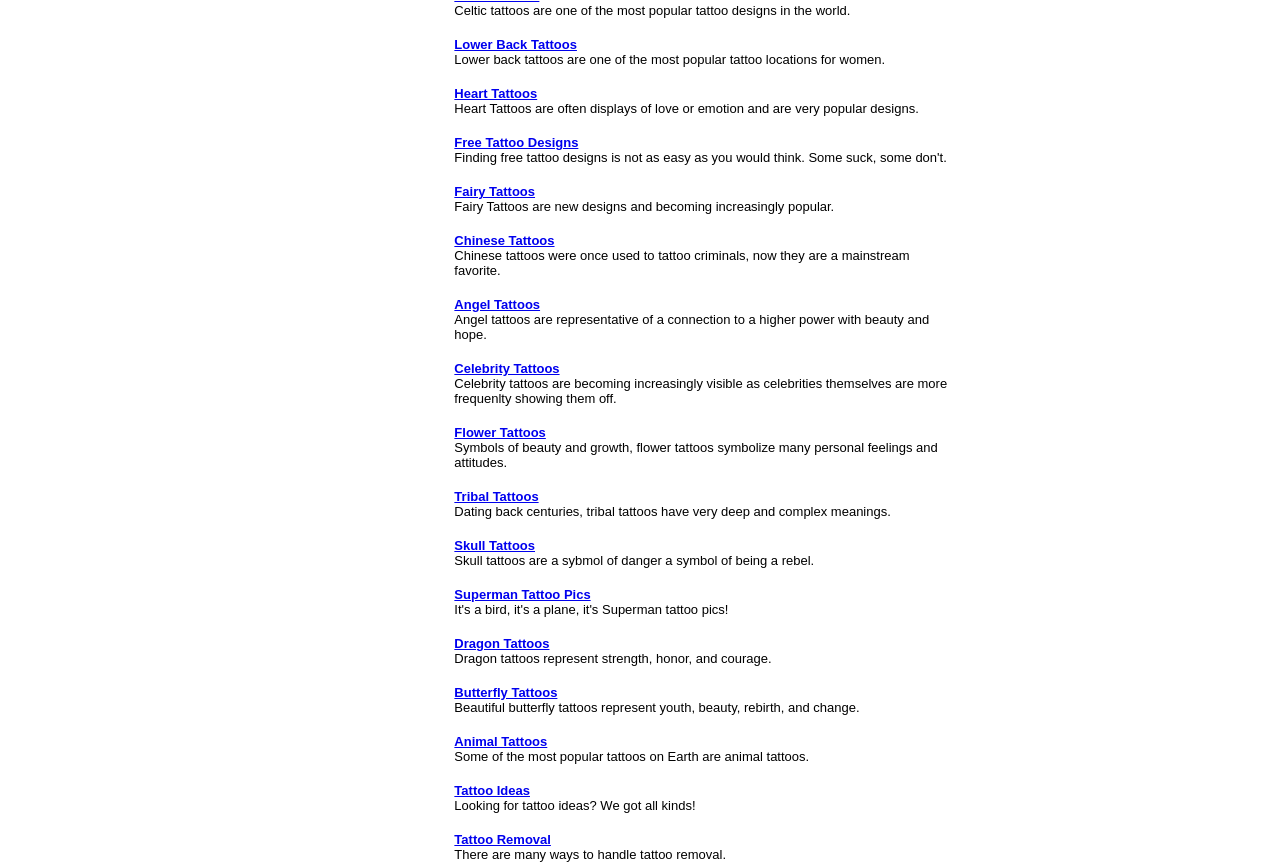Give a one-word or one-phrase response to the question: 
How many rows are there in the webpage?

25